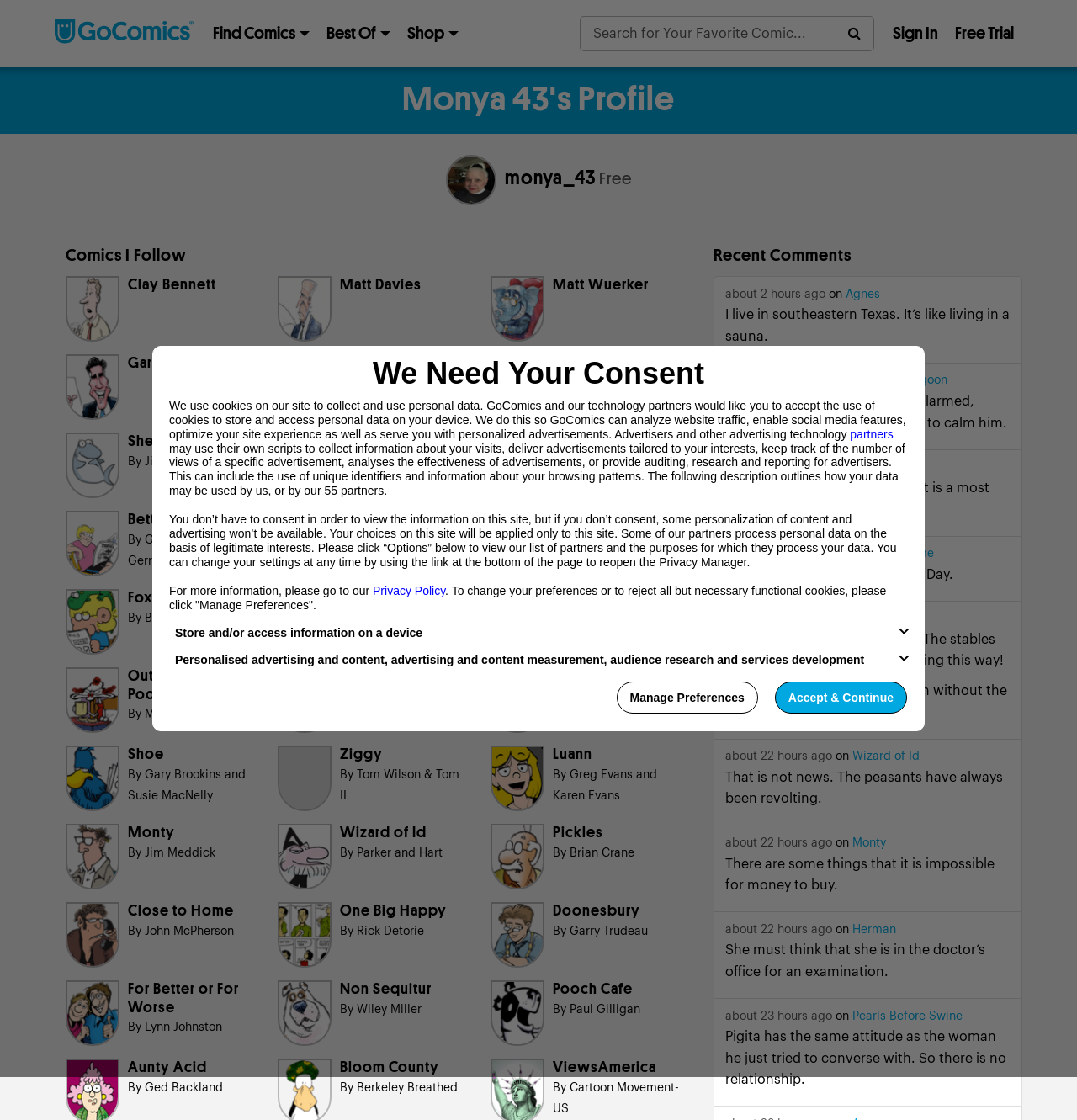Locate the bounding box coordinates of the area to click to fulfill this instruction: "View Monya 43's profile". The bounding box should be presented as four float numbers between 0 and 1, in the order [left, top, right, bottom].

[0.01, 0.069, 0.99, 0.106]